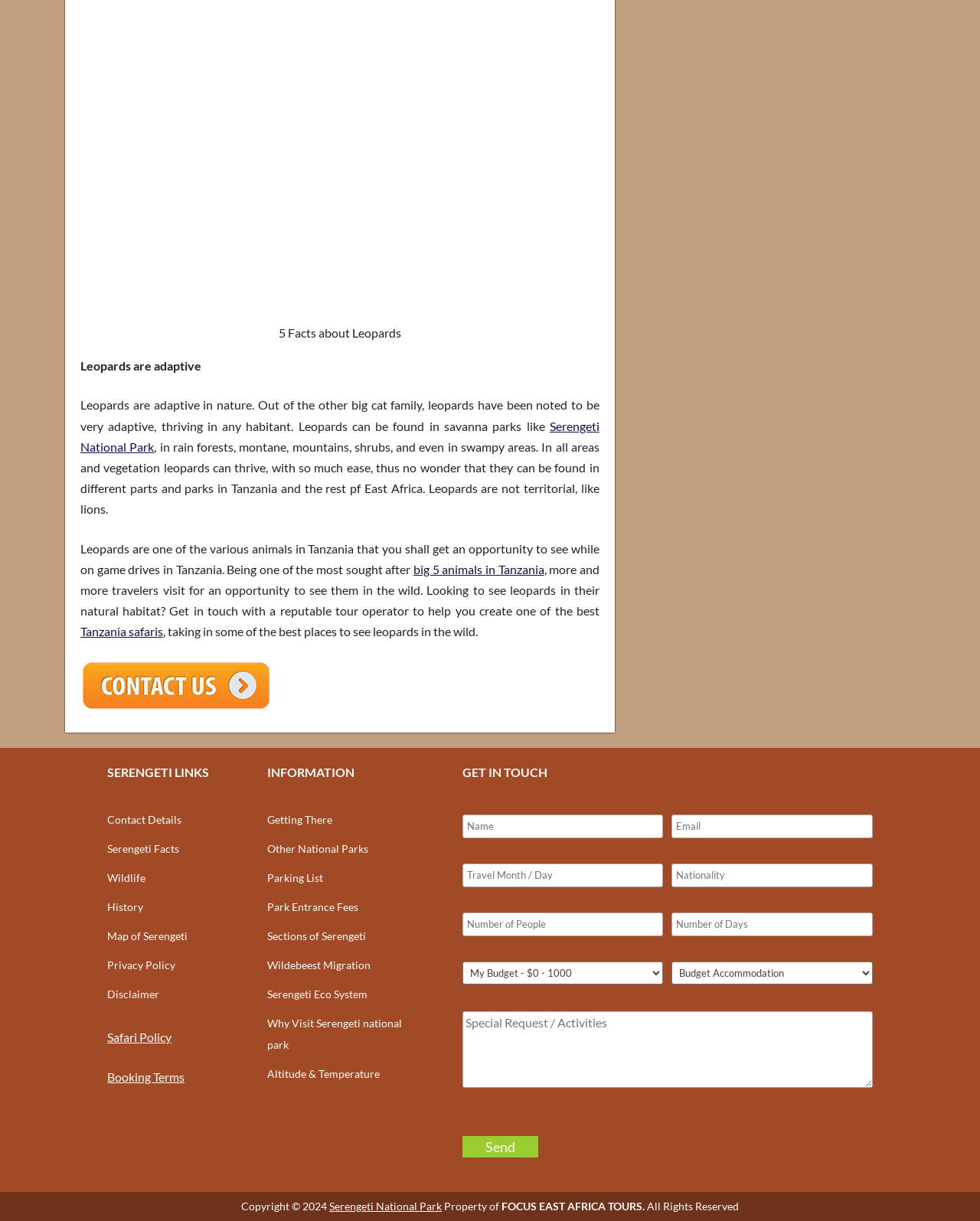Identify the bounding box coordinates of the region I need to click to complete this instruction: "Click on the 'book a trip' link".

[0.082, 0.573, 0.277, 0.585]